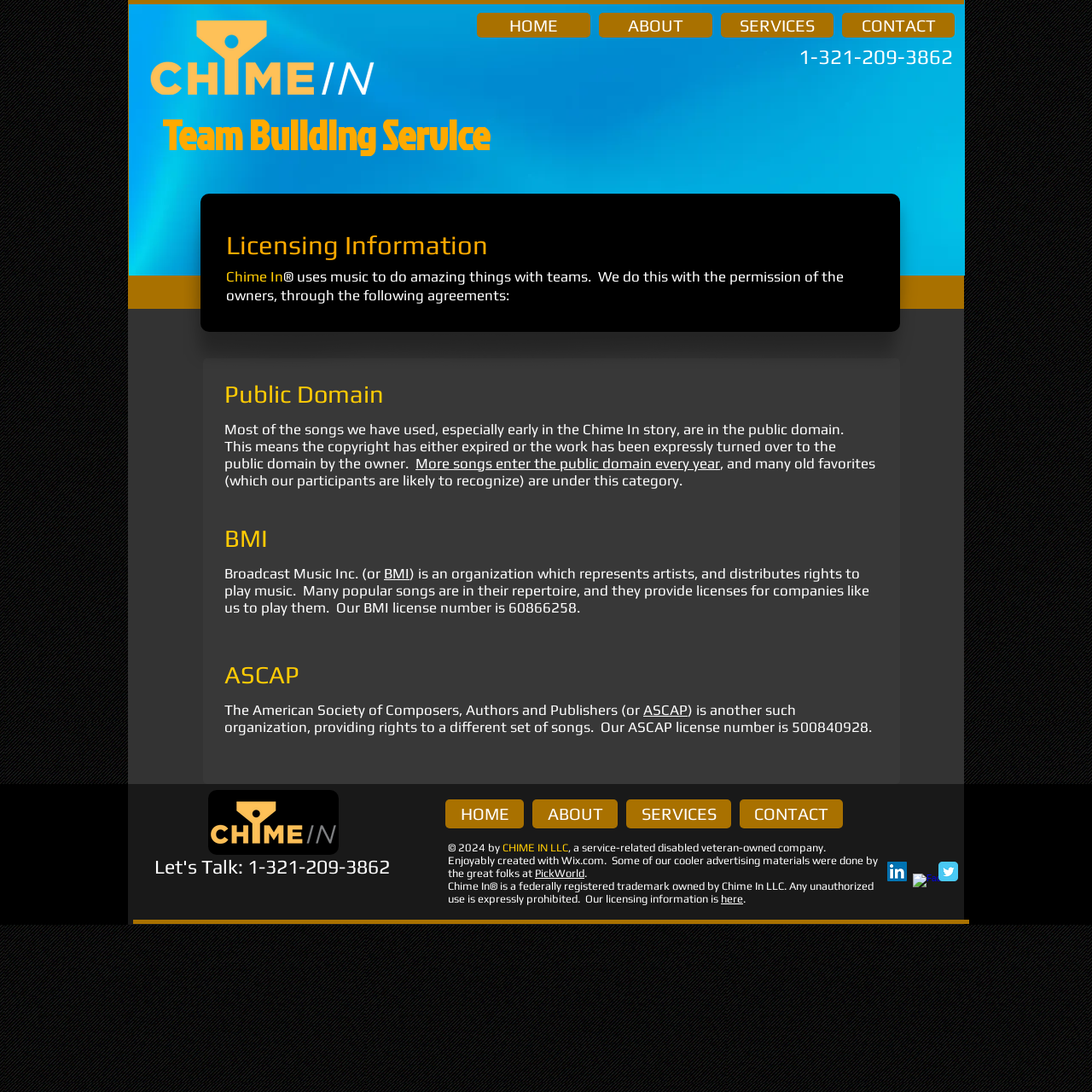Respond to the question below with a single word or phrase:
What is the name of the company that created the website?

Wix.com